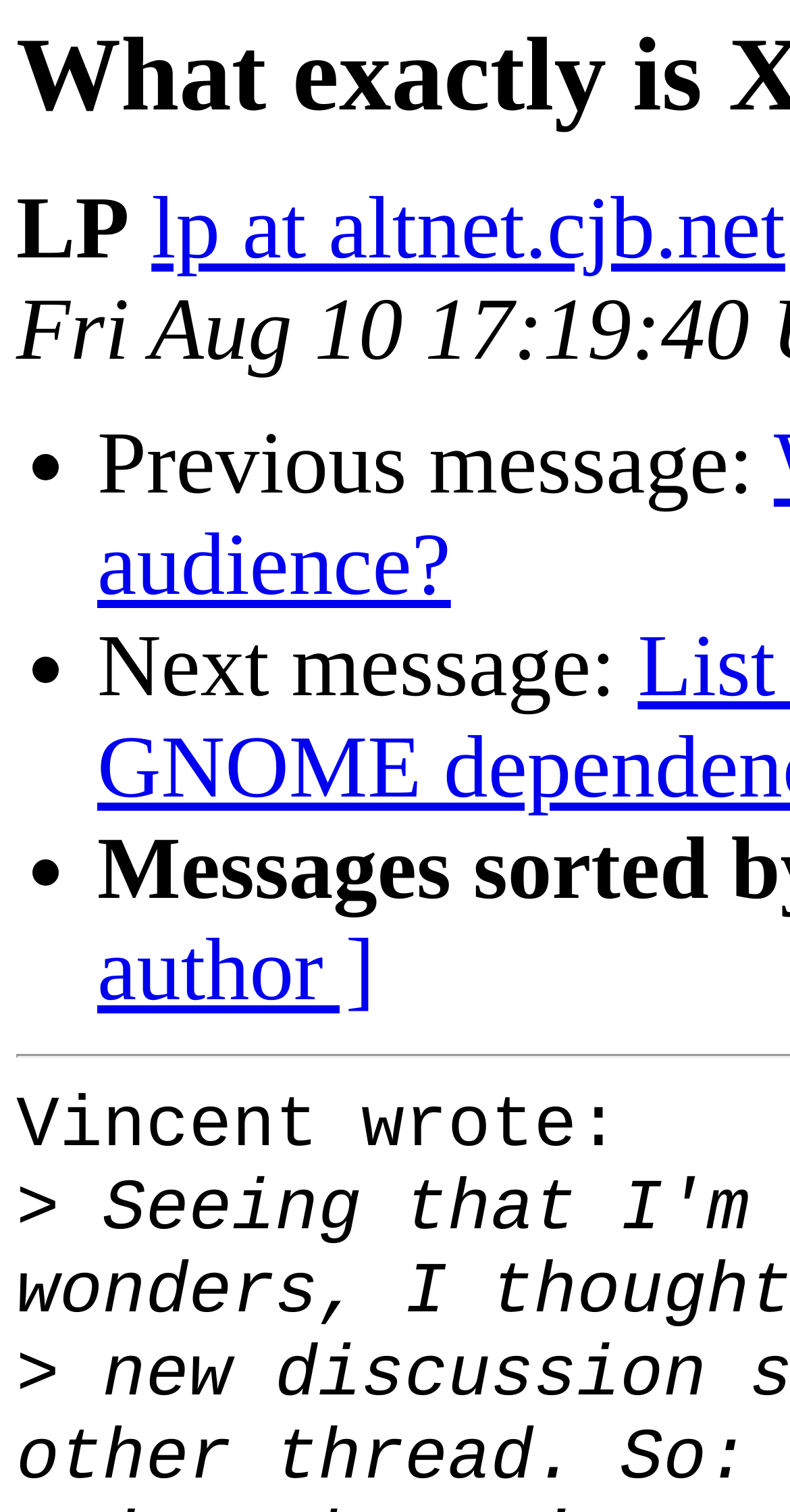What is the email address mentioned on the webpage?
Look at the image and answer the question using a single word or phrase.

lp at altnet.cjb.net